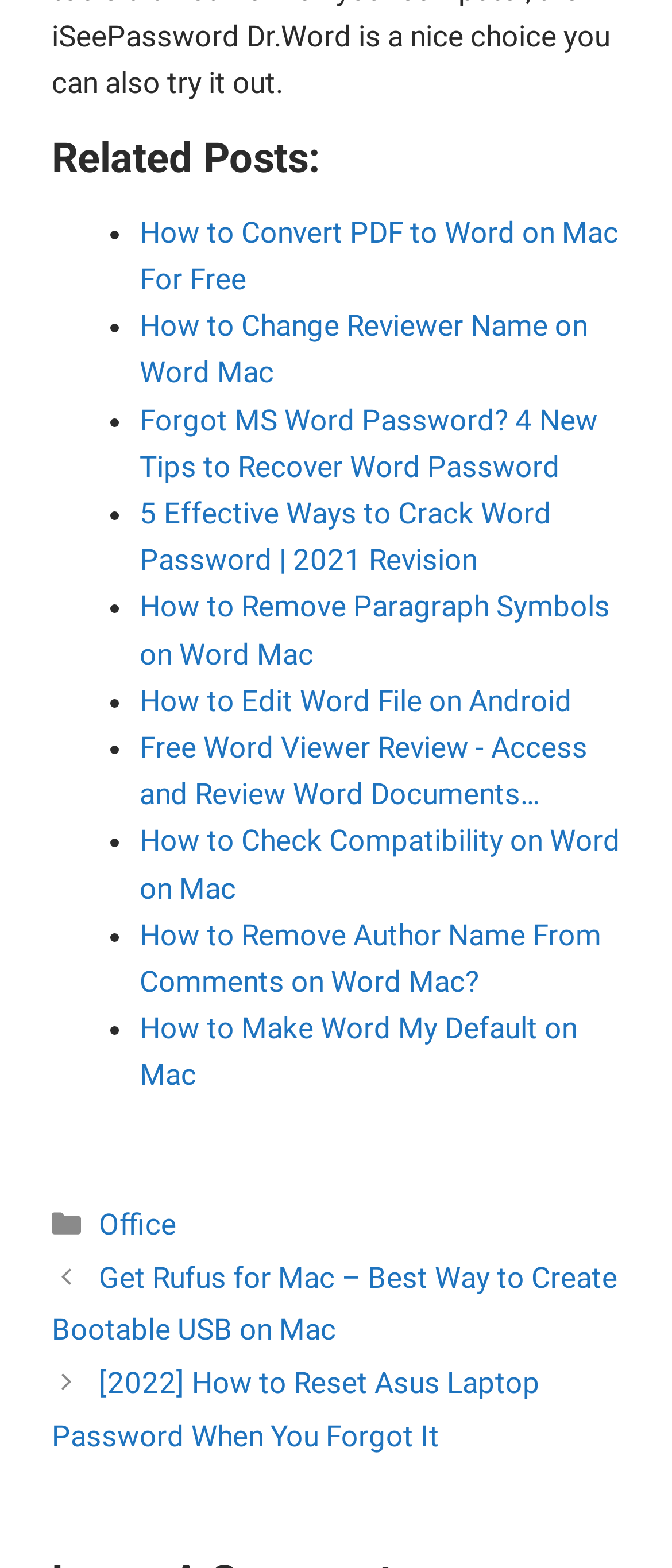What is the title of the next post?
Refer to the image and provide a one-word or short phrase answer.

[2022] How to Reset Asus Laptop Password When You Forgot It